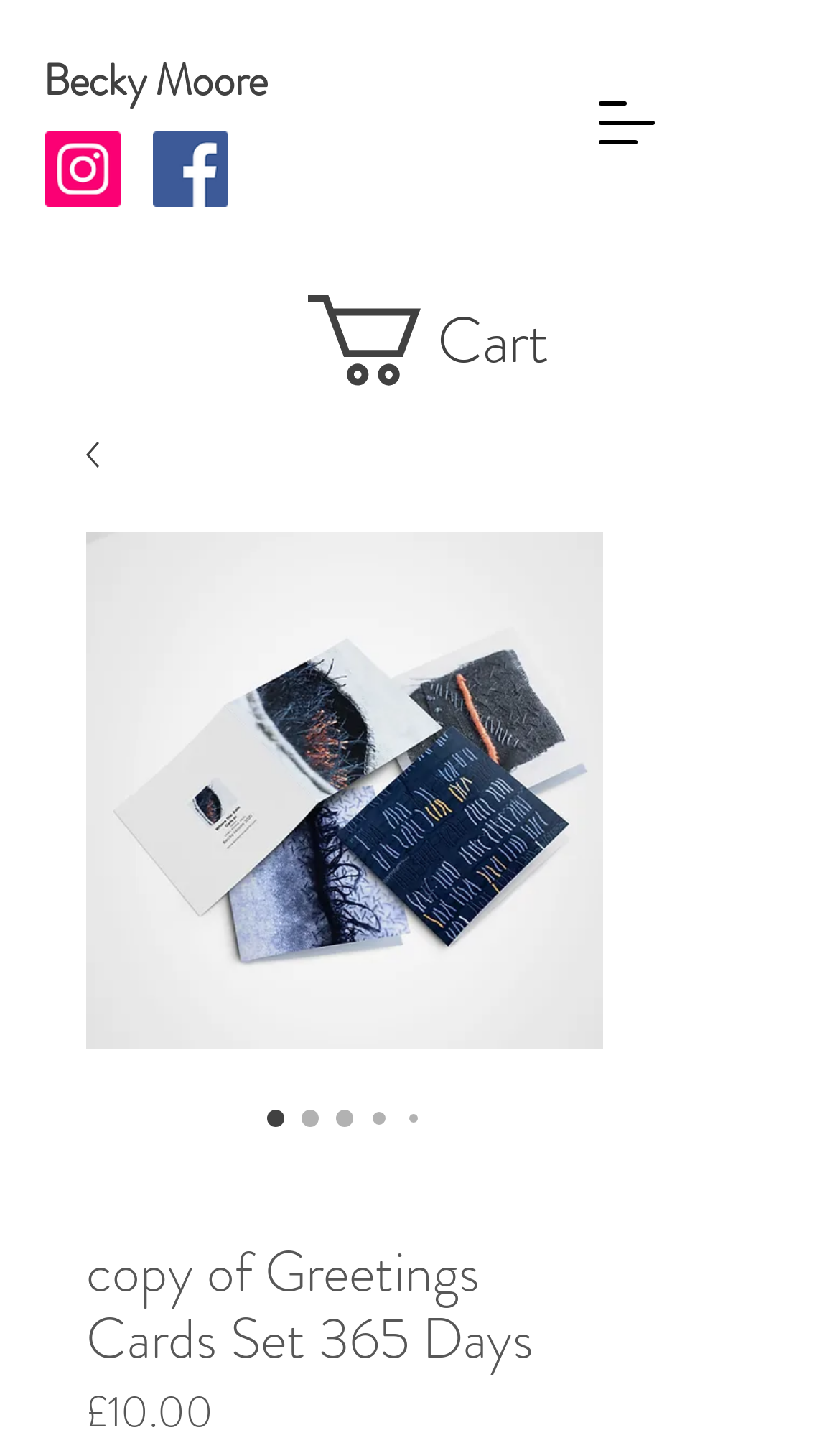Create an elaborate caption that covers all aspects of the webpage.

The webpage is an e-commerce page selling a set of greeting cards. At the top left, there is a heading with the artist's name, "Becky Moore", which is also a link. Next to it, on the top right, there is a button to open a navigation menu. 

Below the artist's name, there is a social bar with links to Instagram and Facebook, each represented by an icon. 

The main content of the page is a product description, which includes an image of the greeting cards set, taking up most of the page's width. The image is positioned in the middle of the page, with a heading "copy of Greetings Cards Set 365 Days" above it. 

To the left of the image, there are five radio buttons, likely for selecting different options or variations of the product. Below the image, there is a heading with the product name, followed by the price "£10.00" and a label "Price". 

On the top right, there is a cart icon with the text "Cart" next to it.